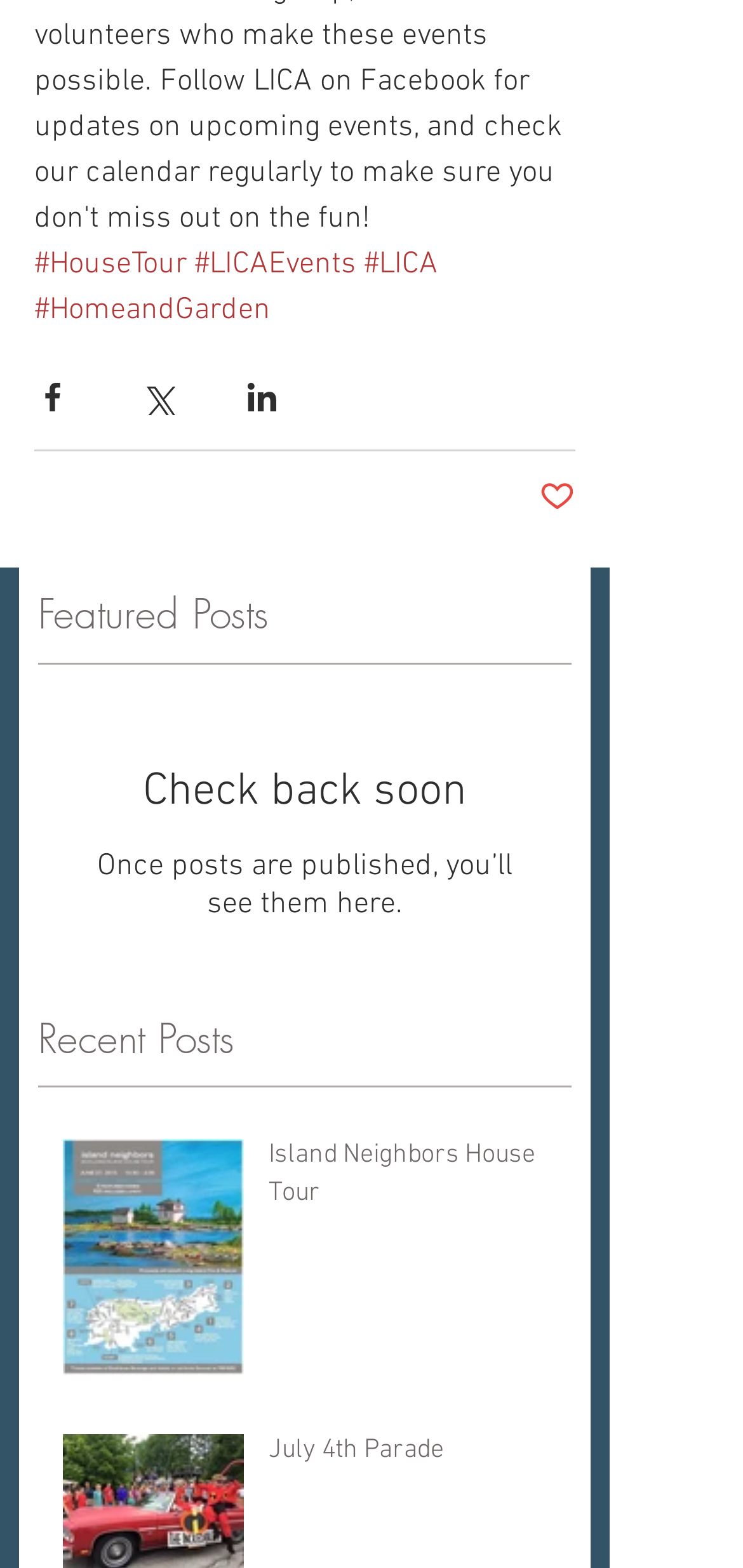Determine the bounding box coordinates for the area that should be clicked to carry out the following instruction: "View Island Neighbors House Tour post".

[0.362, 0.725, 0.738, 0.783]